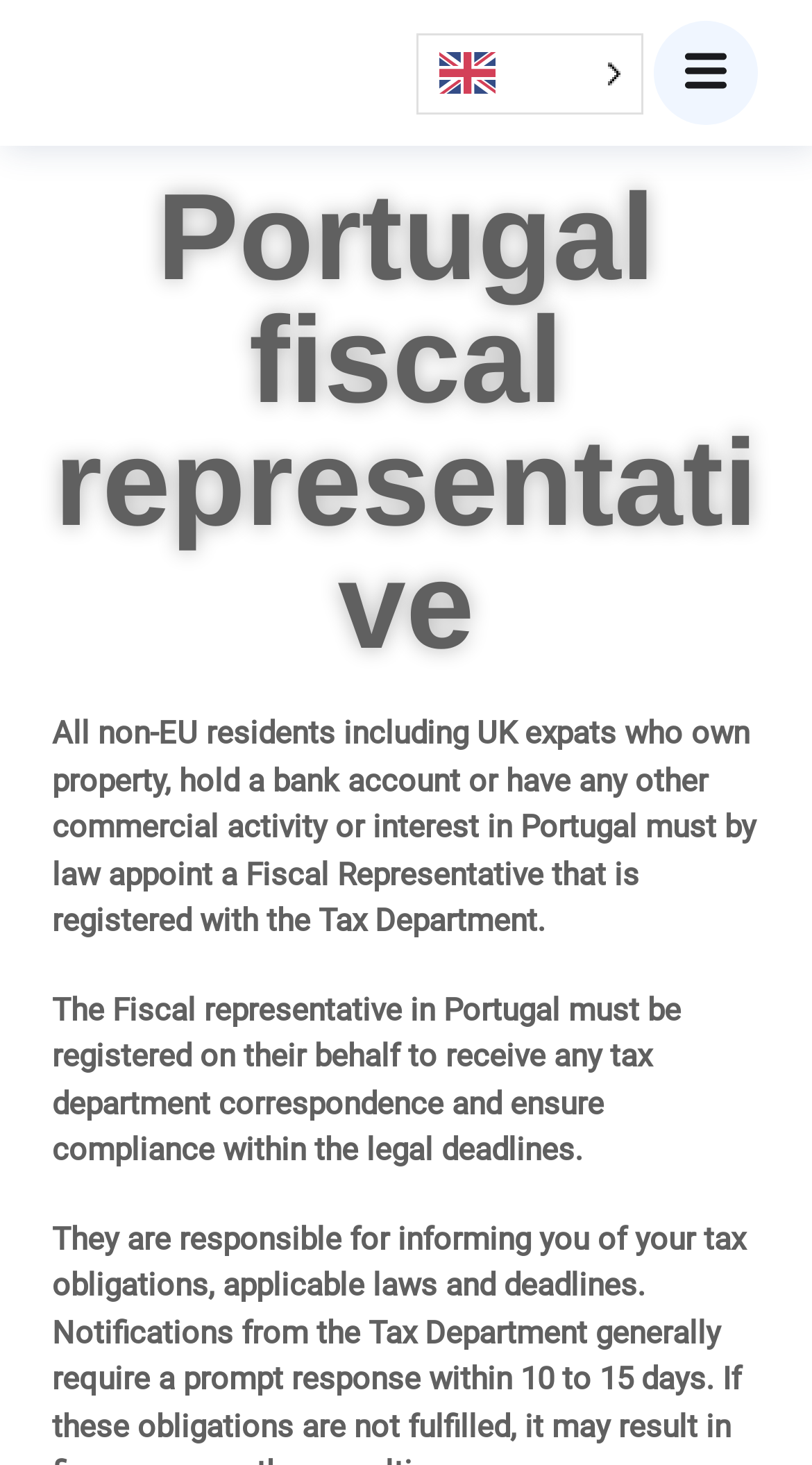Identify the bounding box for the described UI element: "Apache".

None